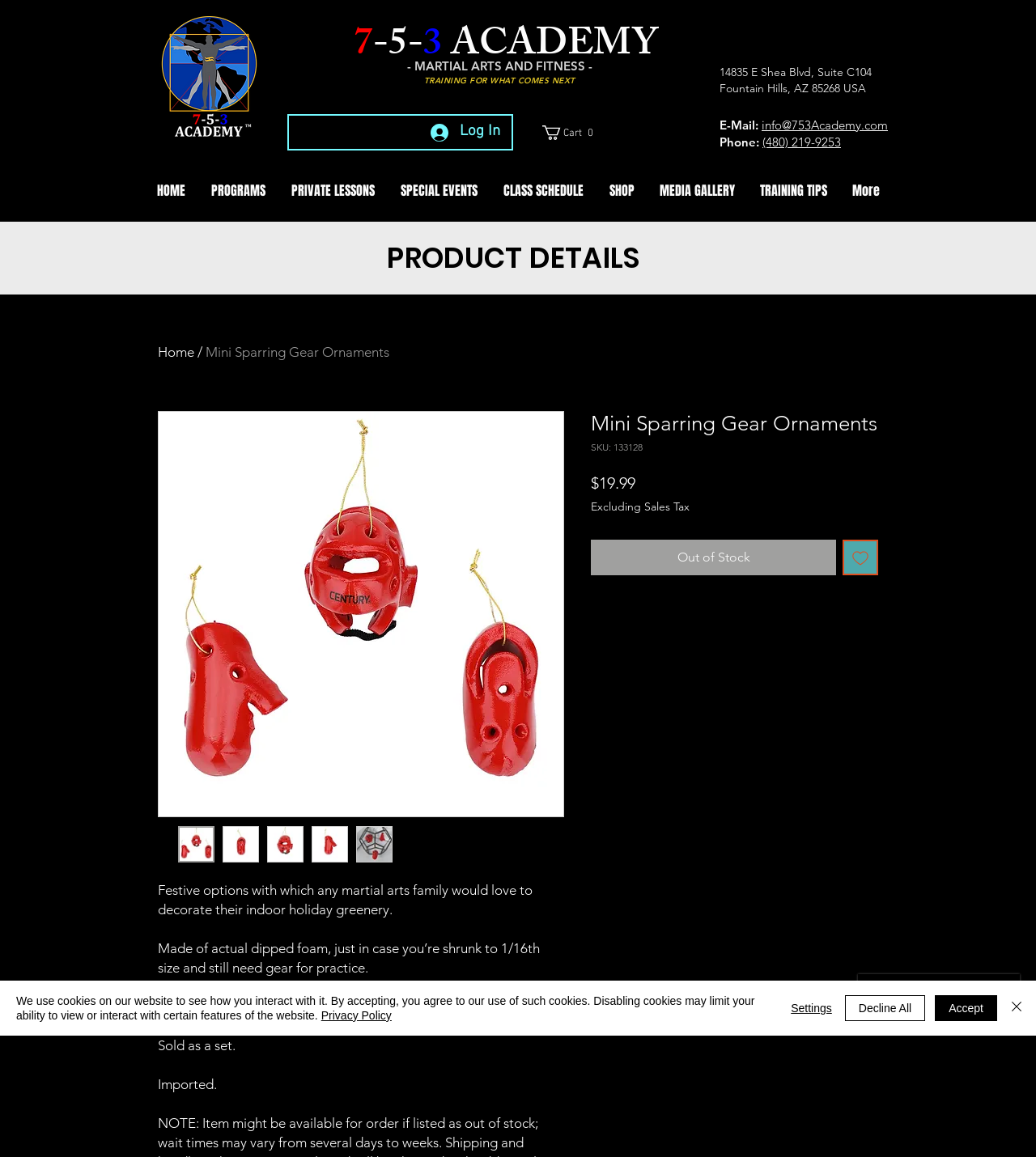Determine the bounding box coordinates for the area that needs to be clicked to fulfill this task: "View the product details of 'Mini Sparring Gear Ornaments'". The coordinates must be given as four float numbers between 0 and 1, i.e., [left, top, right, bottom].

[0.35, 0.204, 0.641, 0.241]